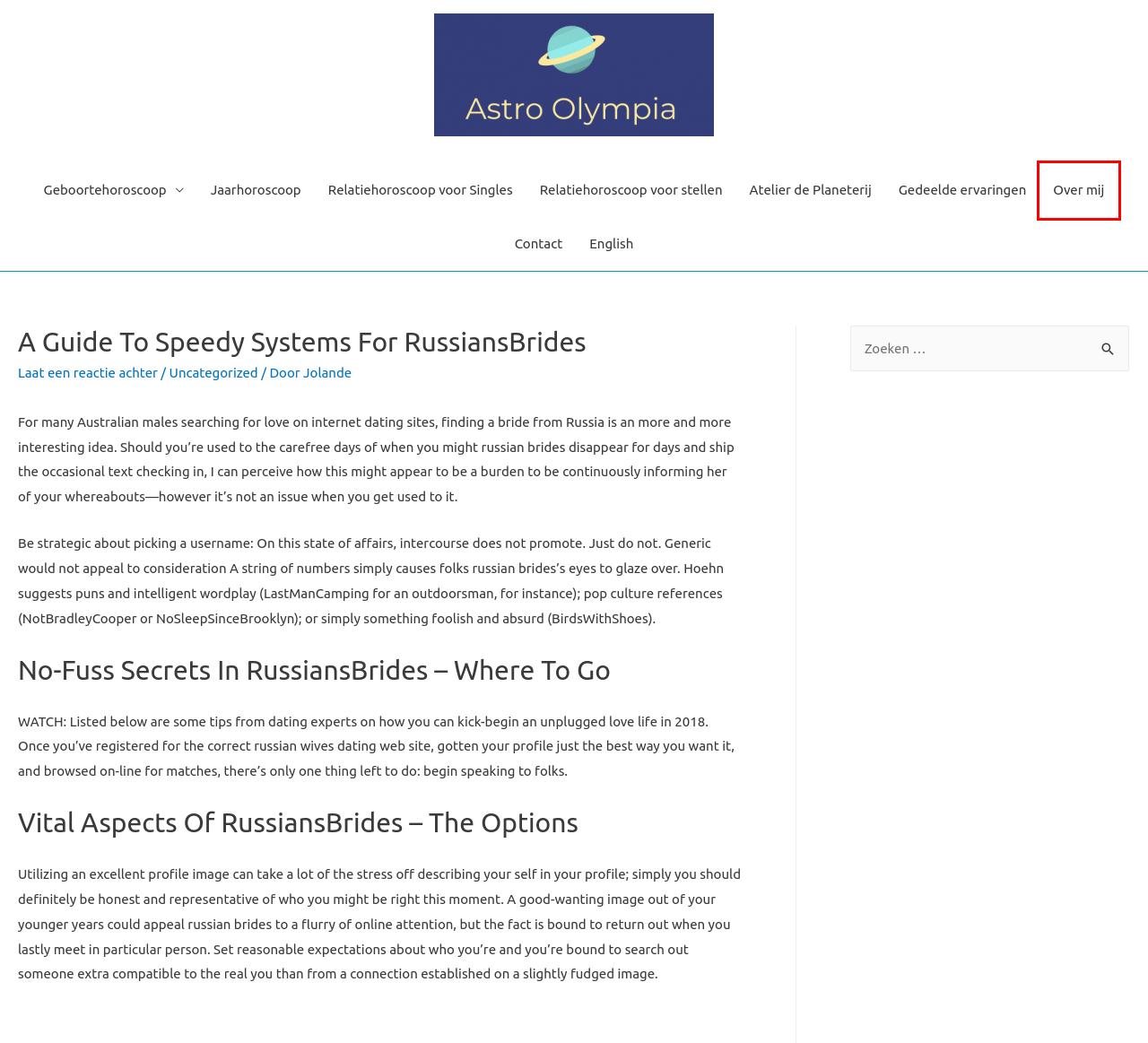Observe the screenshot of a webpage with a red bounding box highlighting an element. Choose the webpage description that accurately reflects the new page after the element within the bounding box is clicked. Here are the candidates:
A. Over mij
B. Jolande
C. Jaarhoroscoop
D. Atelier de Planeterij
E. Geboortehoroscoop
F. Gedeelde ervaringen
G. Relatiehoroscoop voor Singles
H. Relatiehoroscoop voor stellen

A